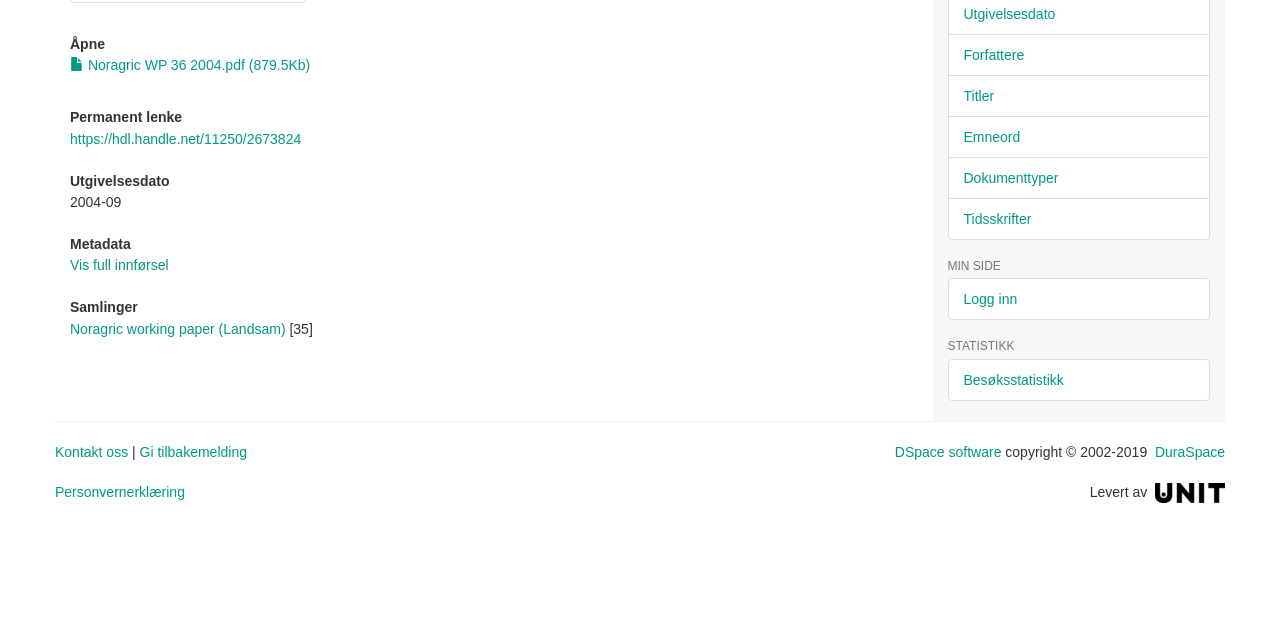Refer to the element description DuraSpace and identify the corresponding bounding box in the screenshot. Format the coordinates as (top-left x, top-left y, bottom-right x, bottom-right y) with values in the range of 0 to 1.

[0.902, 0.693, 0.957, 0.718]